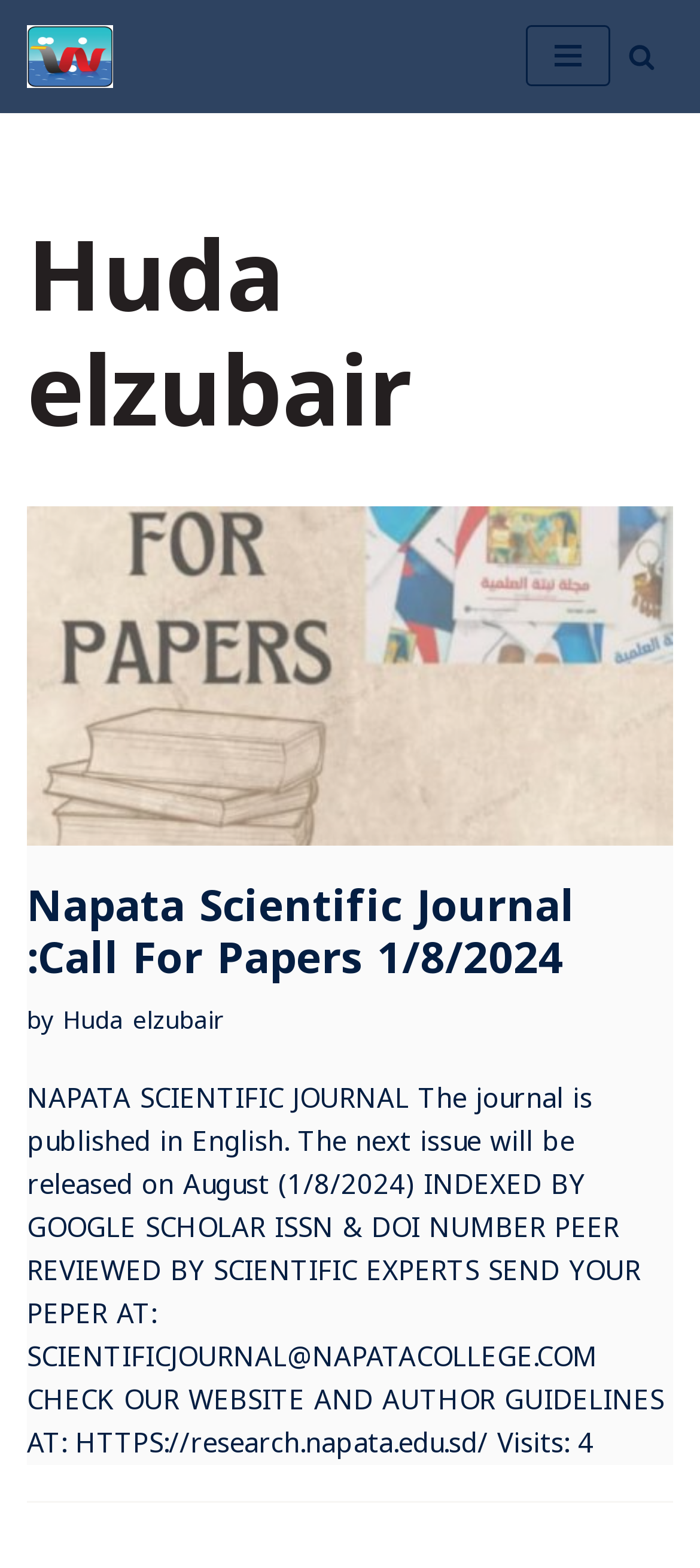Given the content of the image, can you provide a detailed answer to the question?
How many visits has the webpage had?

The webpage has a StaticText element with the text 'Visits: 4', which suggests that the webpage has had 4 visits.